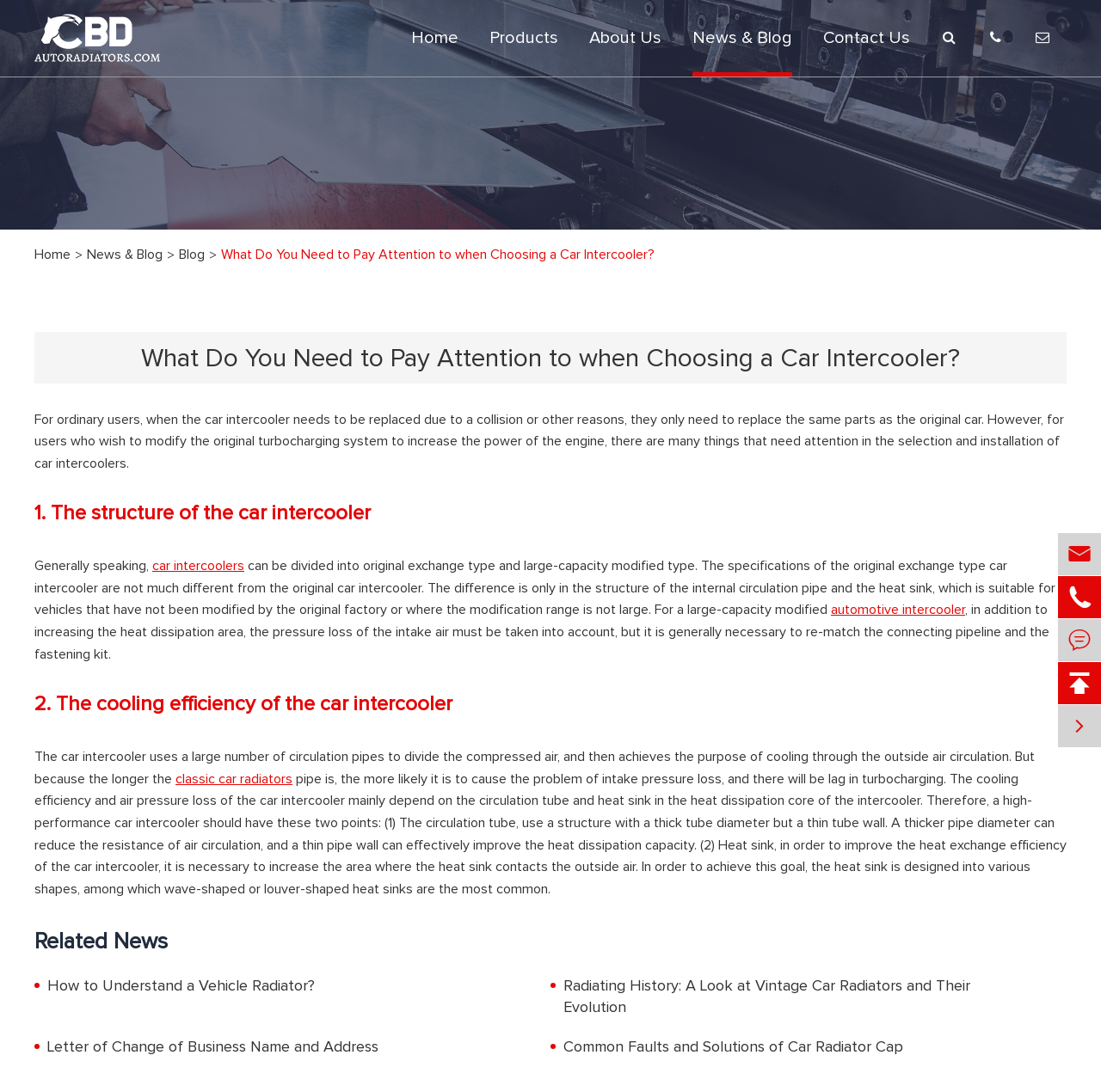Provide a brief response to the question below using a single word or phrase: 
What are the two types of car intercoolers?

Original exchange type and large-capacity modified type